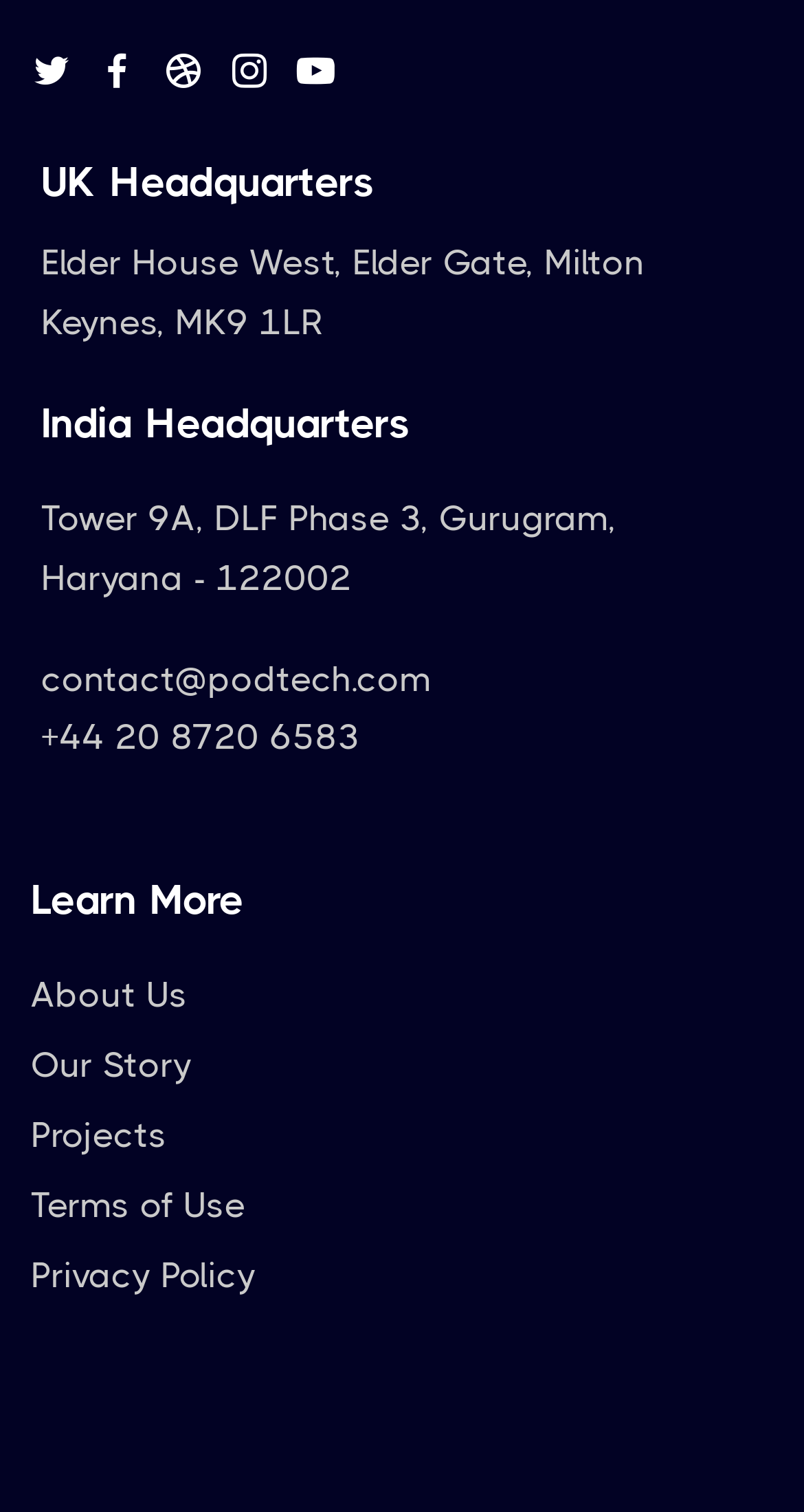Determine the bounding box coordinates of the region to click in order to accomplish the following instruction: "Contact via email". Provide the coordinates as four float numbers between 0 and 1, specifically [left, top, right, bottom].

[0.051, 0.429, 0.949, 0.468]